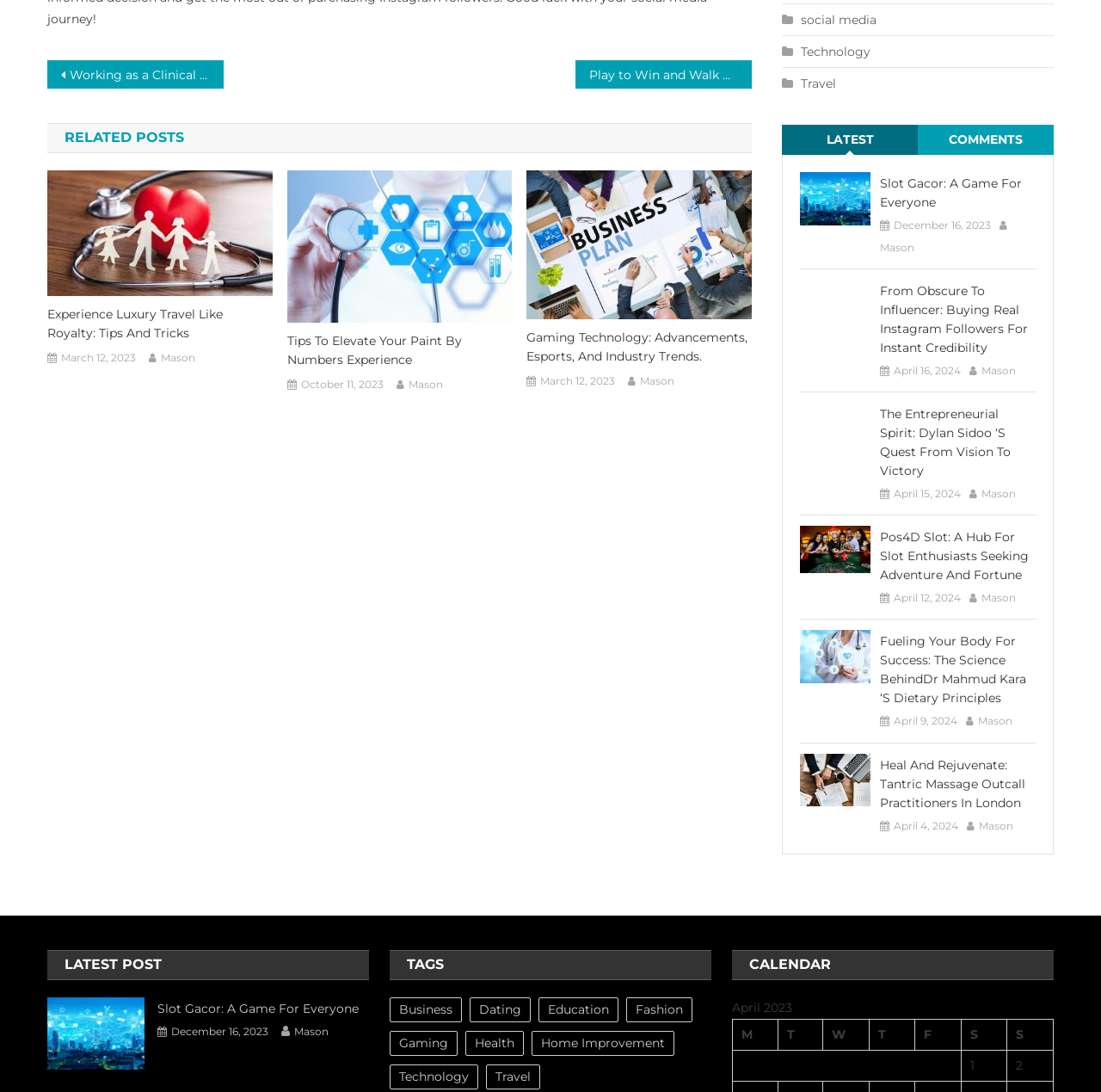Show the bounding box coordinates of the element that should be clicked to complete the task: "View the 'RELATED POSTS'".

[0.043, 0.113, 0.683, 0.14]